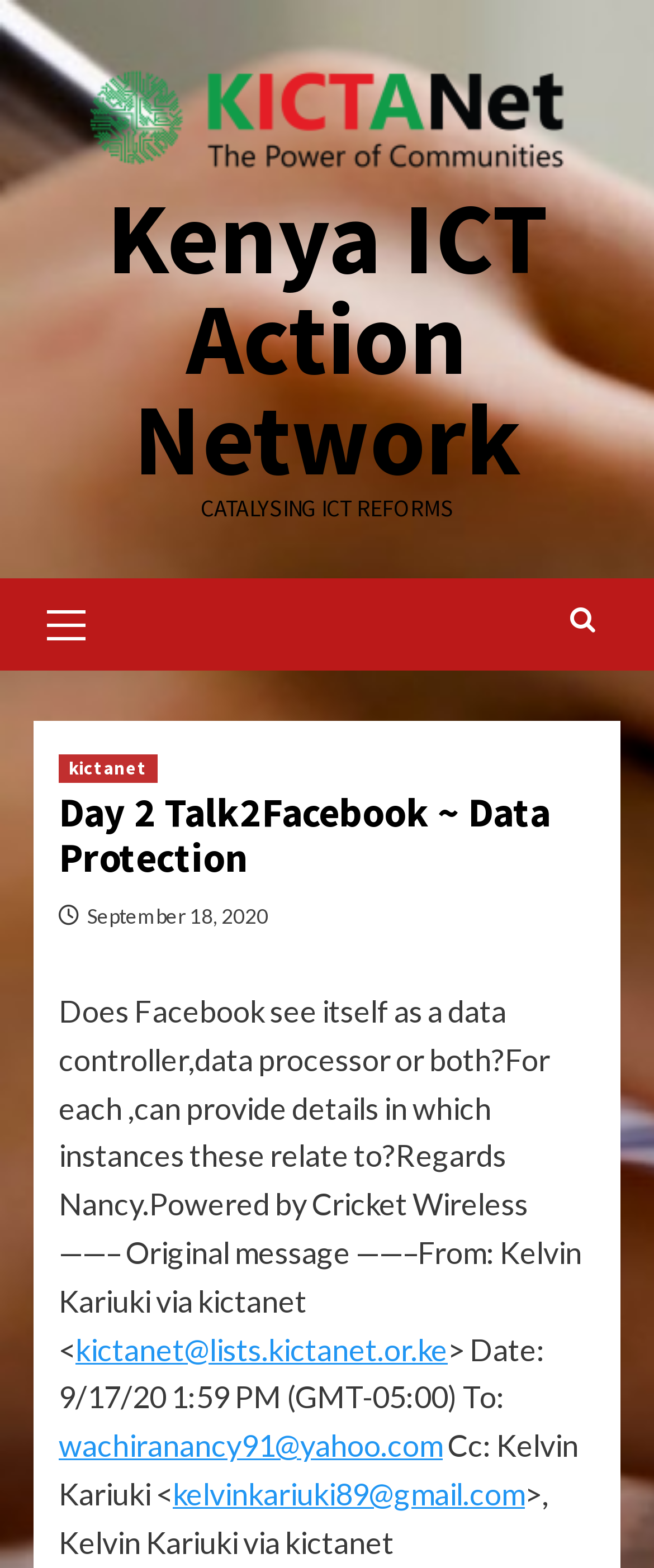Determine the bounding box coordinates of the section to be clicked to follow the instruction: "View the Day 2 Talk2Facebook ~ Data Protection page". The coordinates should be given as four float numbers between 0 and 1, formatted as [left, top, right, bottom].

[0.09, 0.505, 0.91, 0.561]